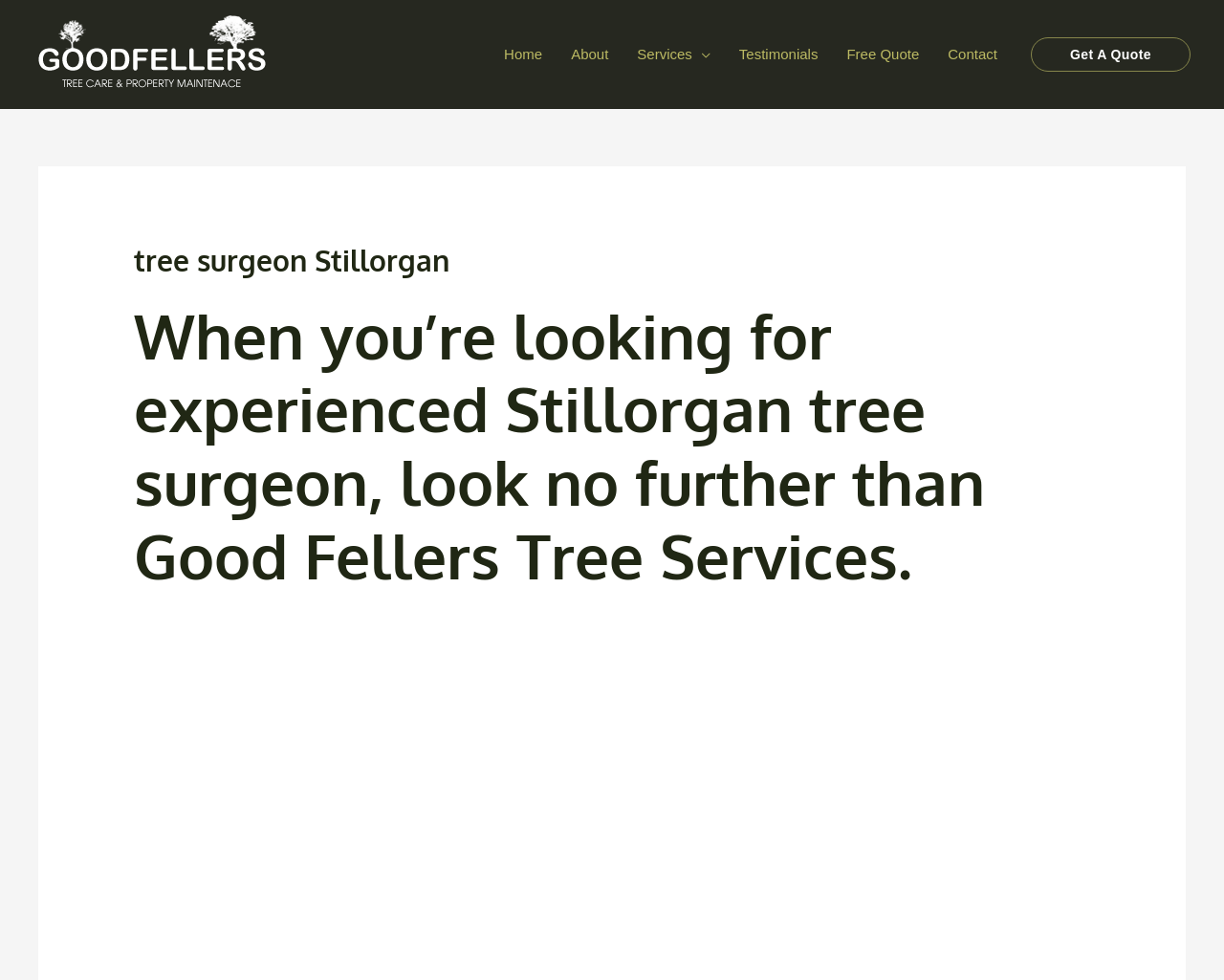Detail the webpage's structure and highlights in your description.

The webpage is about Good Fellers Tree Services, a company offering tree surgeon services in Stillorgan. At the top left corner, there is a link to the company's website, "goodfellers.ie", accompanied by a small image of the same name. 

Below the image, there is a navigation menu with six links: "Home", "About", "Services", "Testimonials", "Free Quote", and "Contact". The "Services" link has a dropdown menu toggle button next to it.

On the right side of the page, there is a prominent call-to-action link, "Get A Quote", which is placed in a prominent position.

The main content of the page is divided into two sections. The first section has a heading that reads "tree surgeon Stillorgan", and the second section has a longer heading that describes the company's services, stating that they are the go-to choice for experienced tree surgeons in Stillorgan.